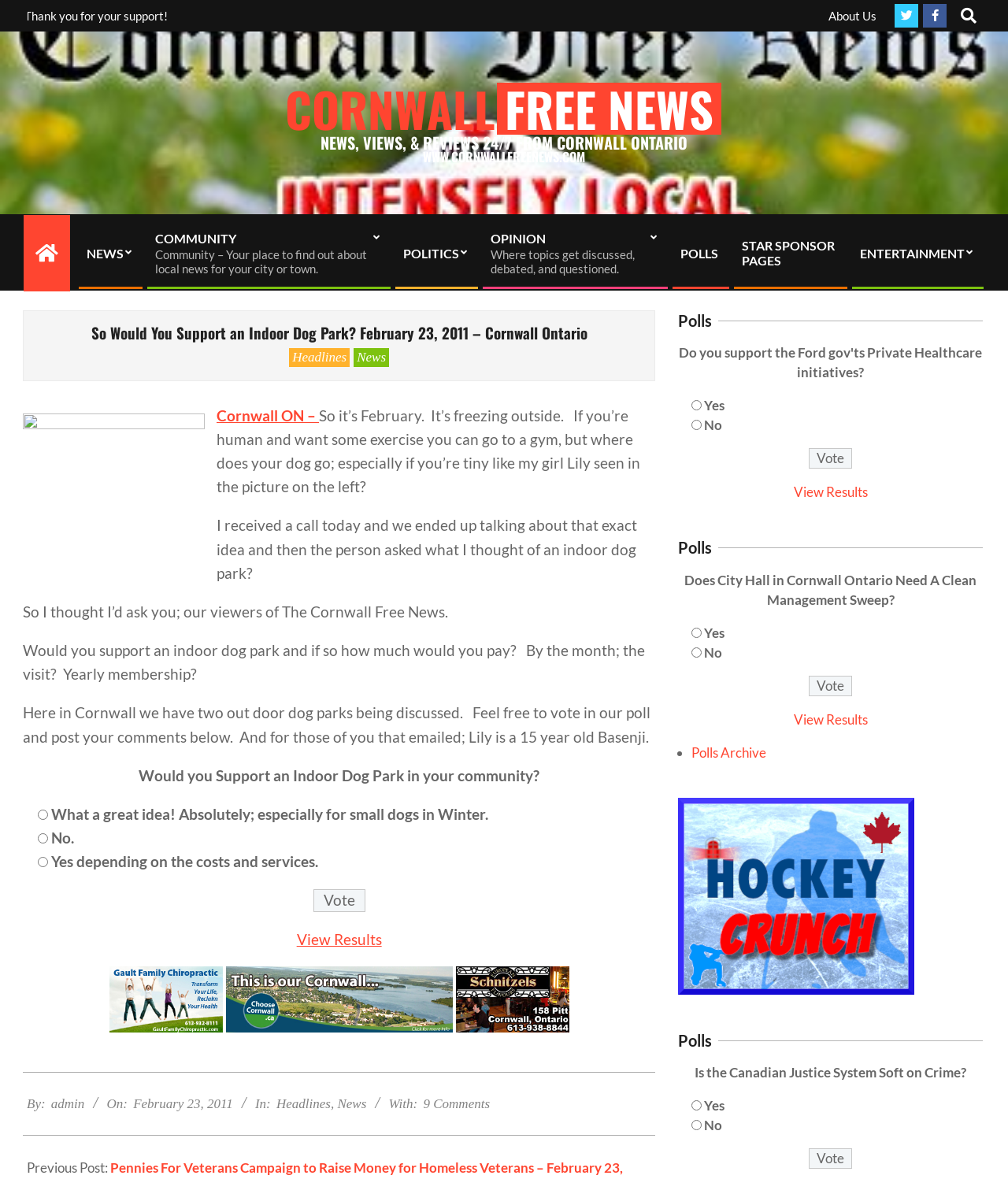Given the element description Headlines, identify the bounding box coordinates for the UI element on the webpage screenshot. The format should be (top-left x, top-left y, bottom-right x, bottom-right y), with values between 0 and 1.

[0.287, 0.295, 0.347, 0.311]